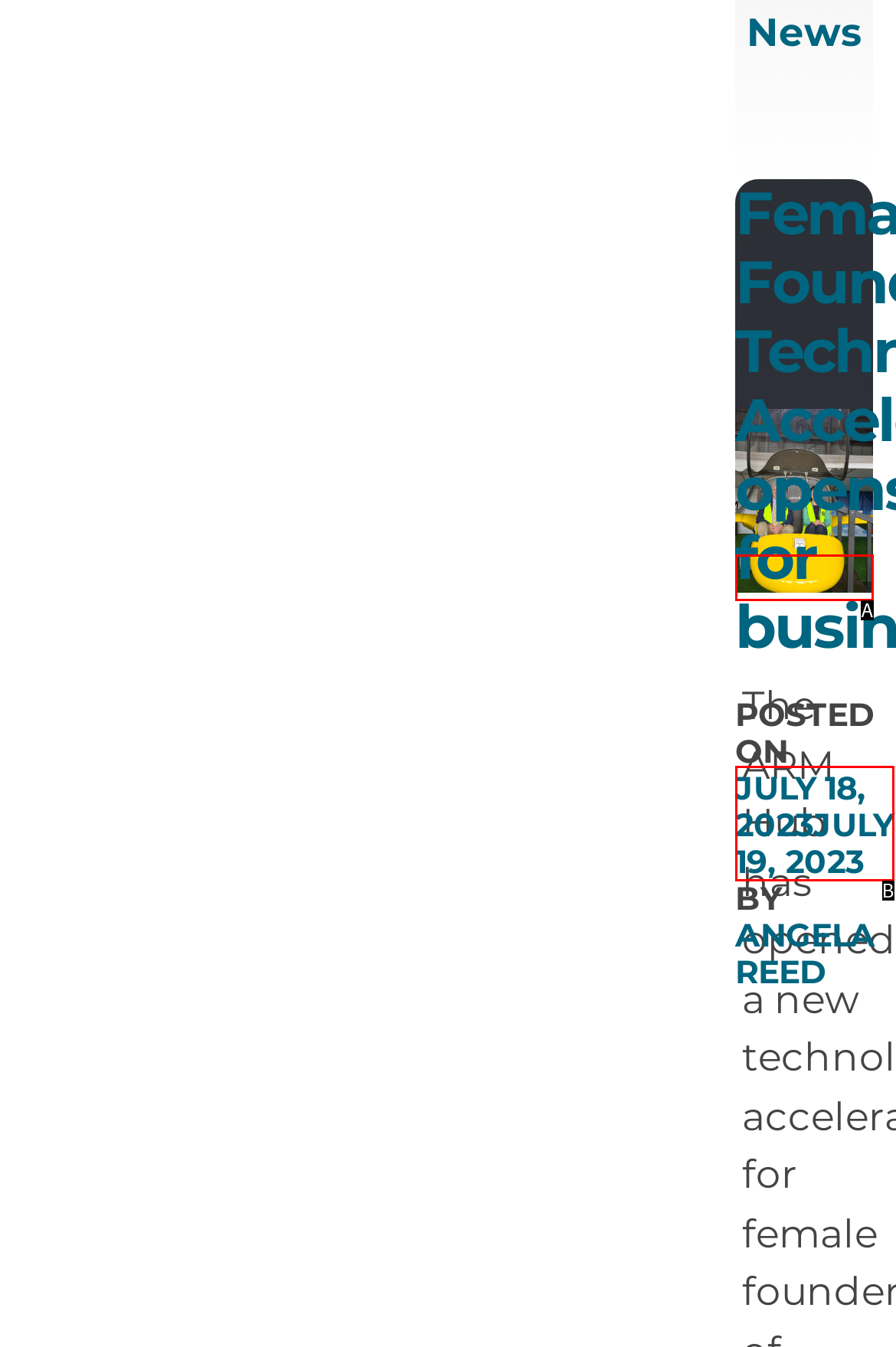Match the following description to a UI element: July 18, 2023July 19, 2023
Provide the letter of the matching option directly.

B